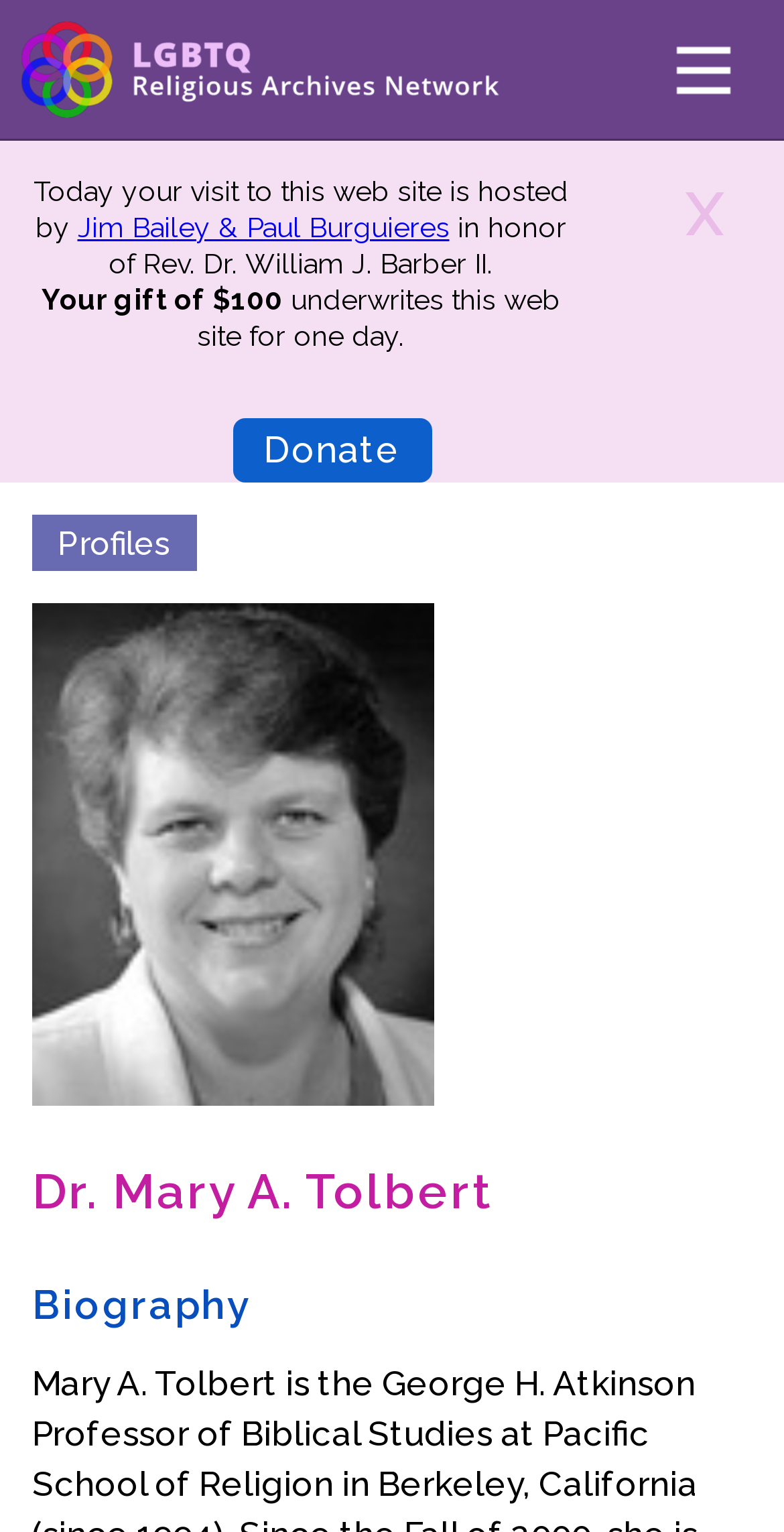What is the name of the professor?
Please ensure your answer is as detailed and informative as possible.

The name of the professor can be found in the heading element 'Dr. Mary A. Tolbert' which is located at the bottom of the webpage.